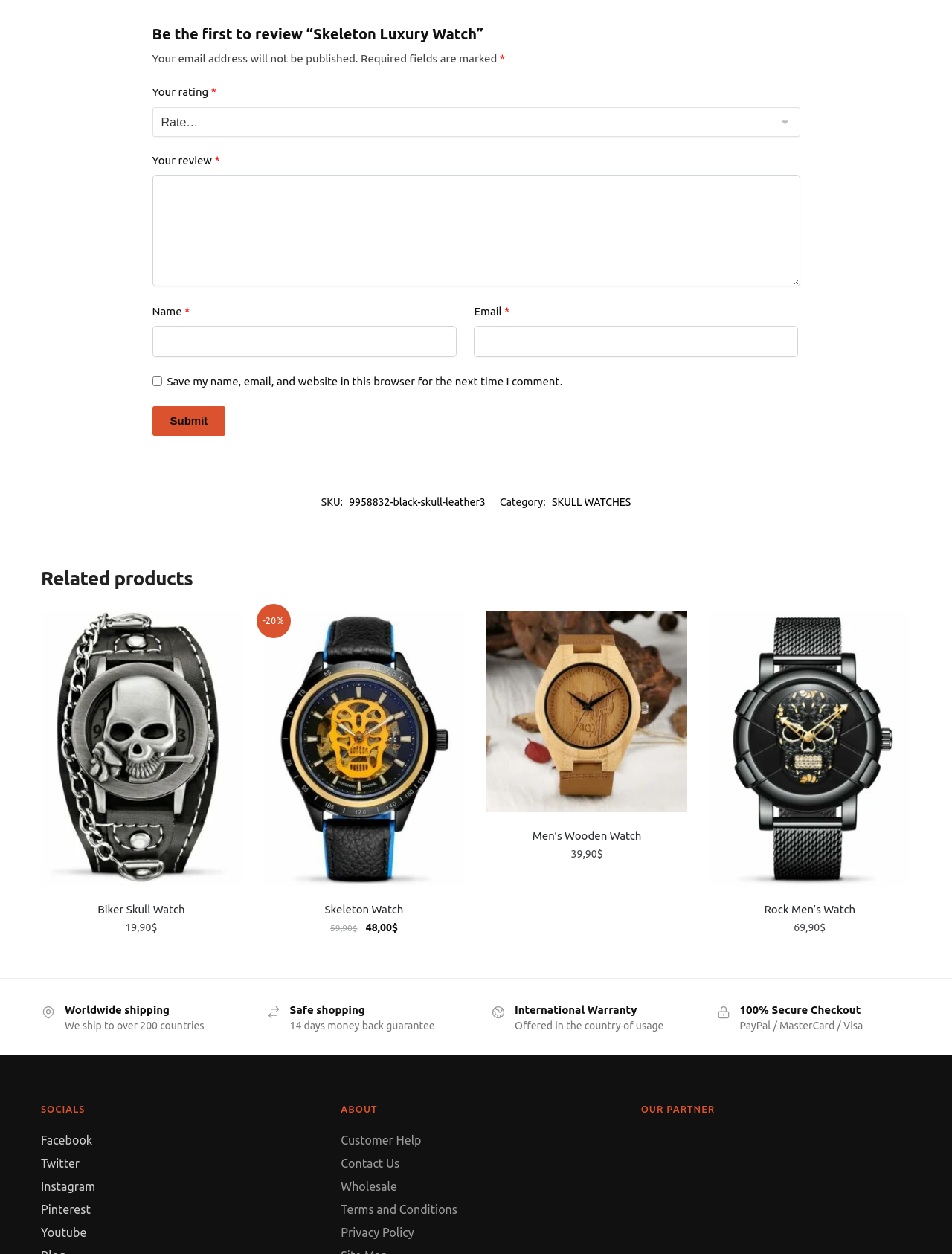What is the category of the product with SKU 9958832-black-skull-leather3?
Answer the question with detailed information derived from the image.

I found the category of the product by looking at the text next to the 'Category:' label, which says 'SKULL WATCHES'.